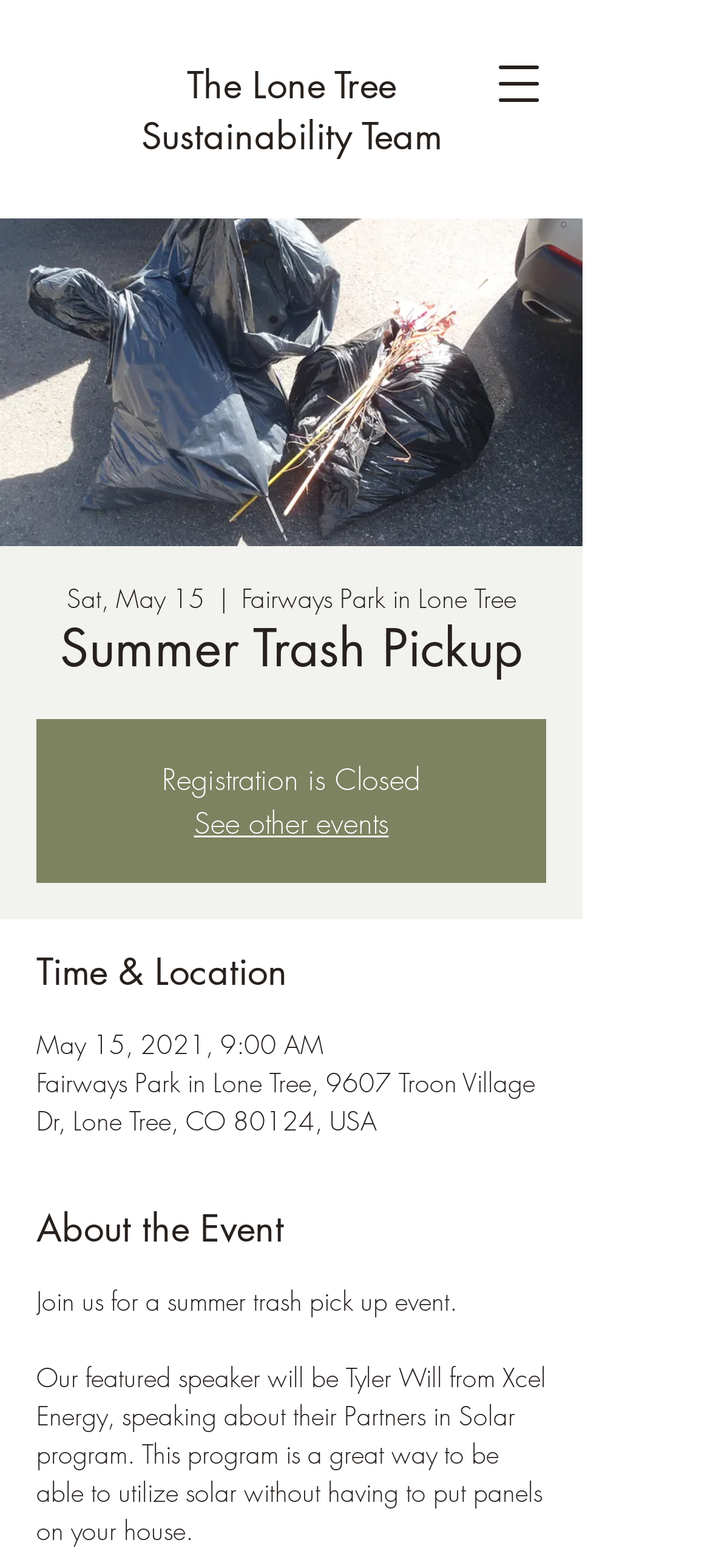Identify the bounding box coordinates of the HTML element based on this description: "The Lone Tree Sustainability Team".

[0.199, 0.039, 0.622, 0.102]